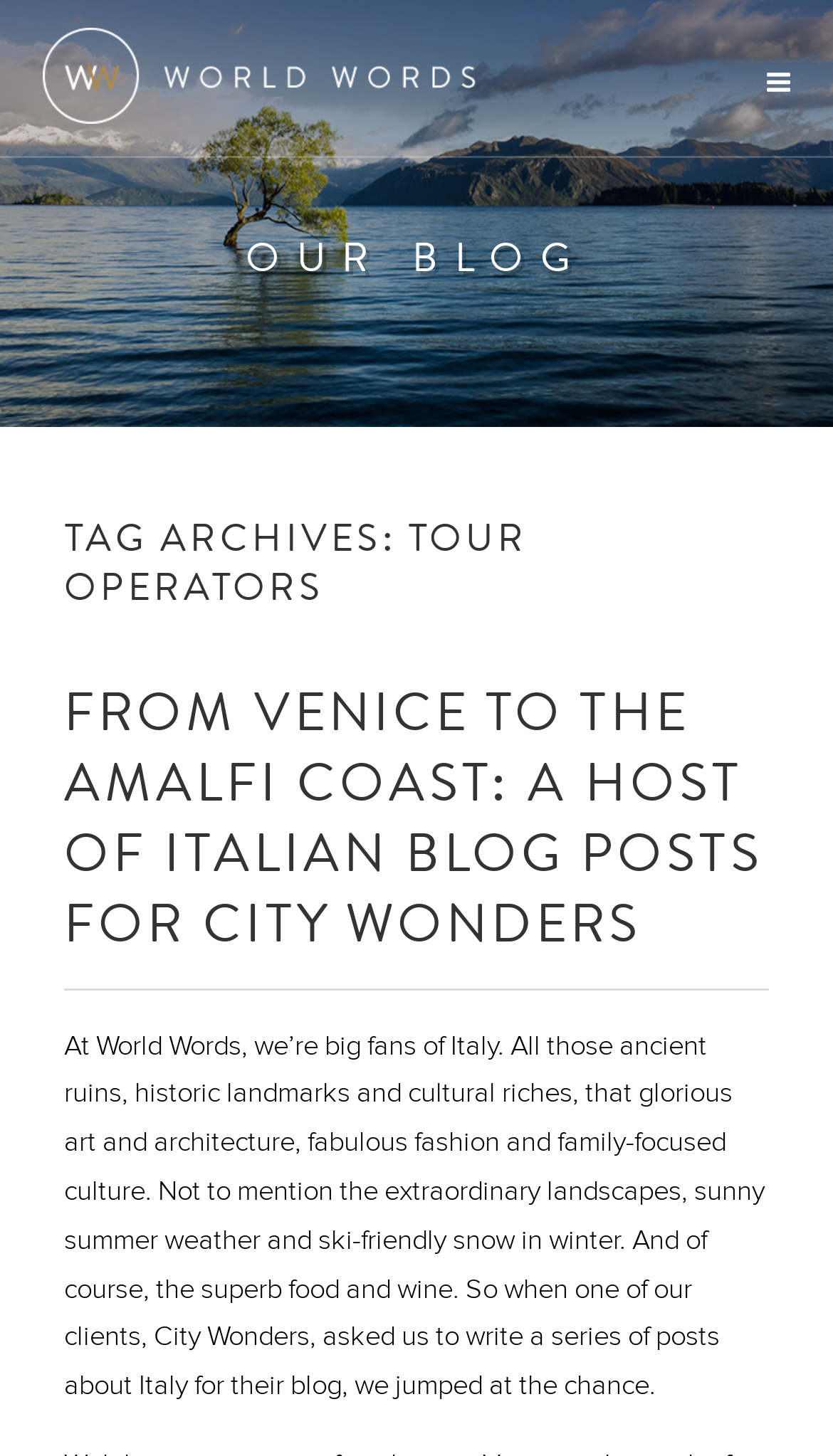Can you extract the headline from the webpage for me?

TAG ARCHIVES: TOUR OPERATORS